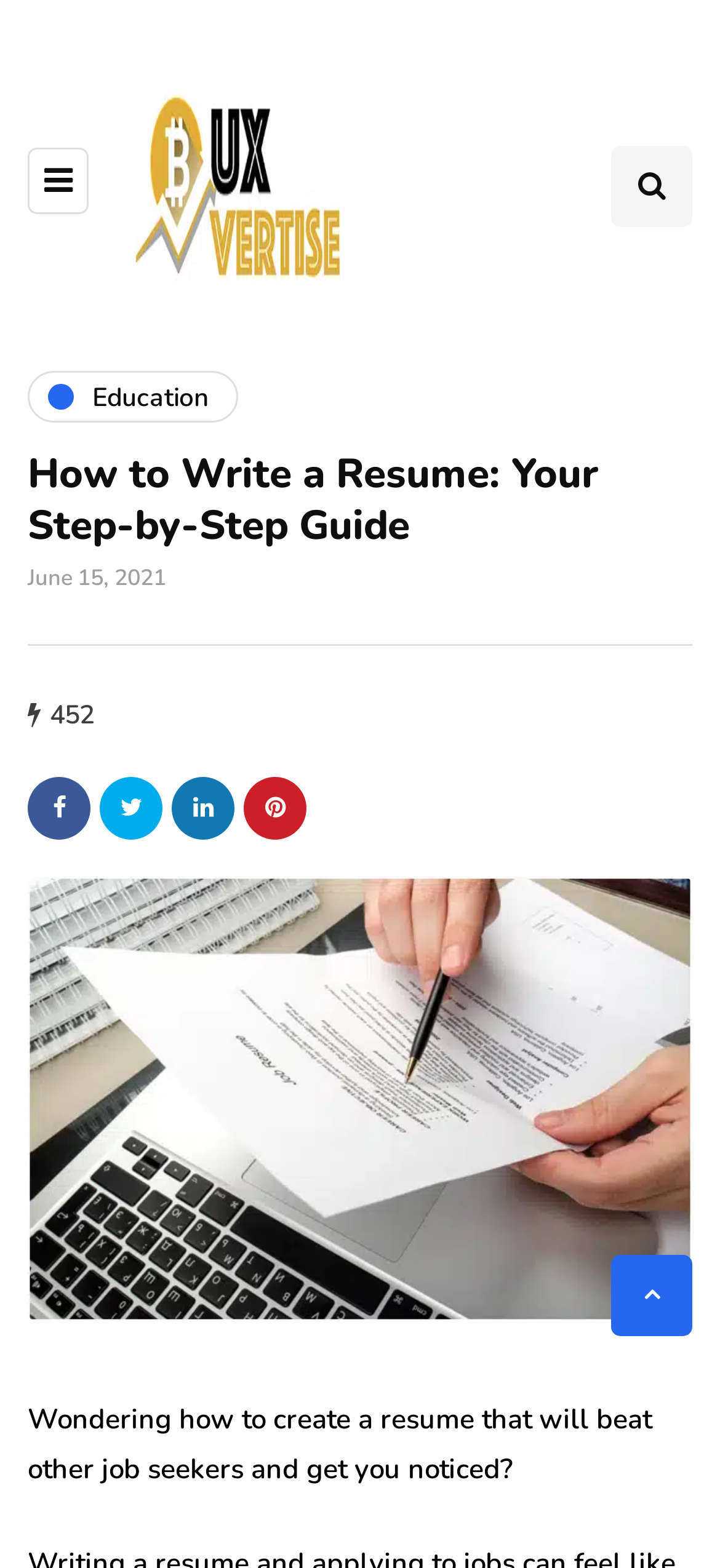Please find and give the text of the main heading on the webpage.

How to Write a Resume: Your Step-by-Step Guide